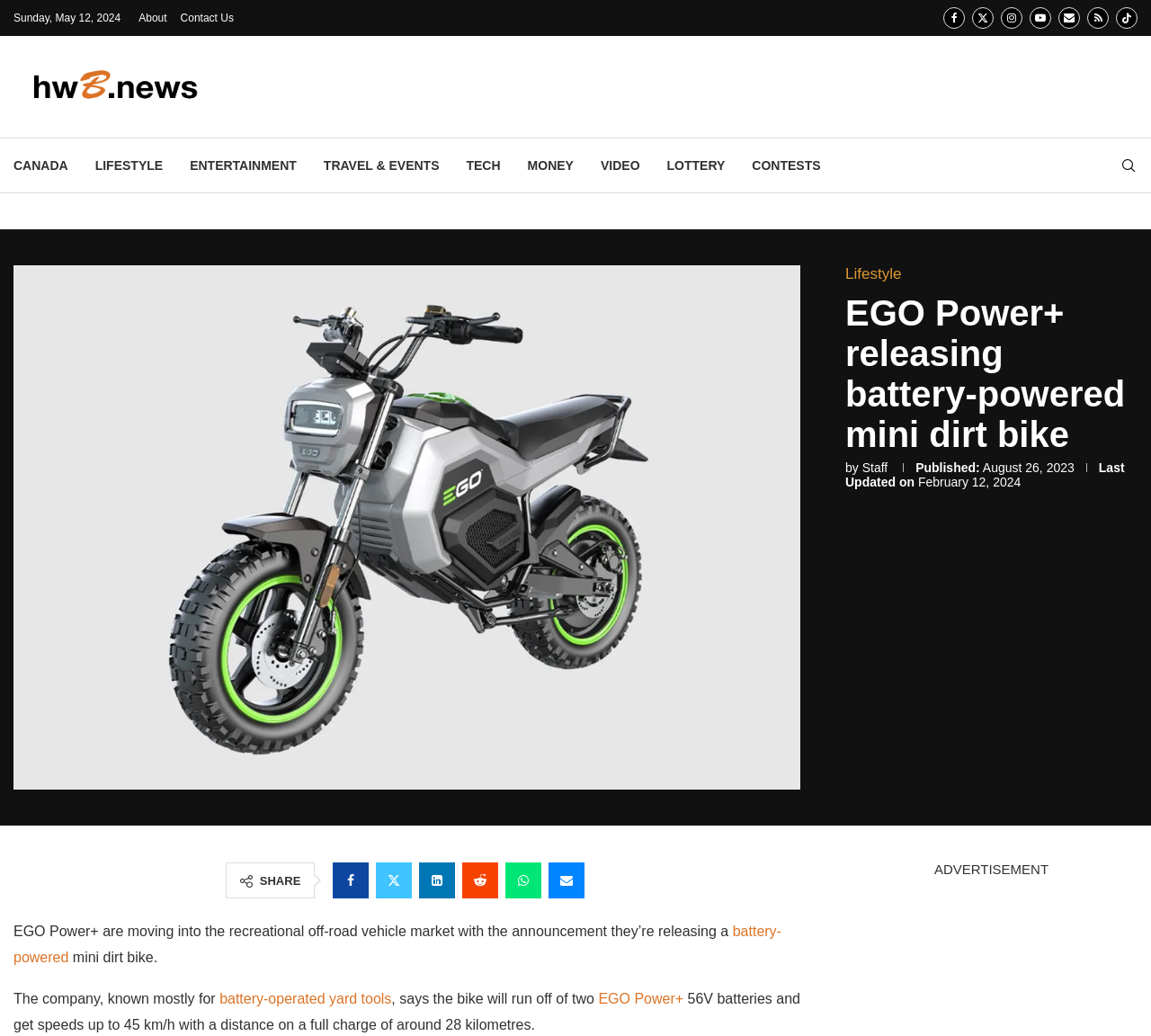Given the element description Contact Us, predict the bounding box coordinates for the UI element in the webpage screenshot. The format should be (top-left x, top-left y, bottom-right x, bottom-right y), and the values should be between 0 and 1.

[0.157, 0.004, 0.203, 0.03]